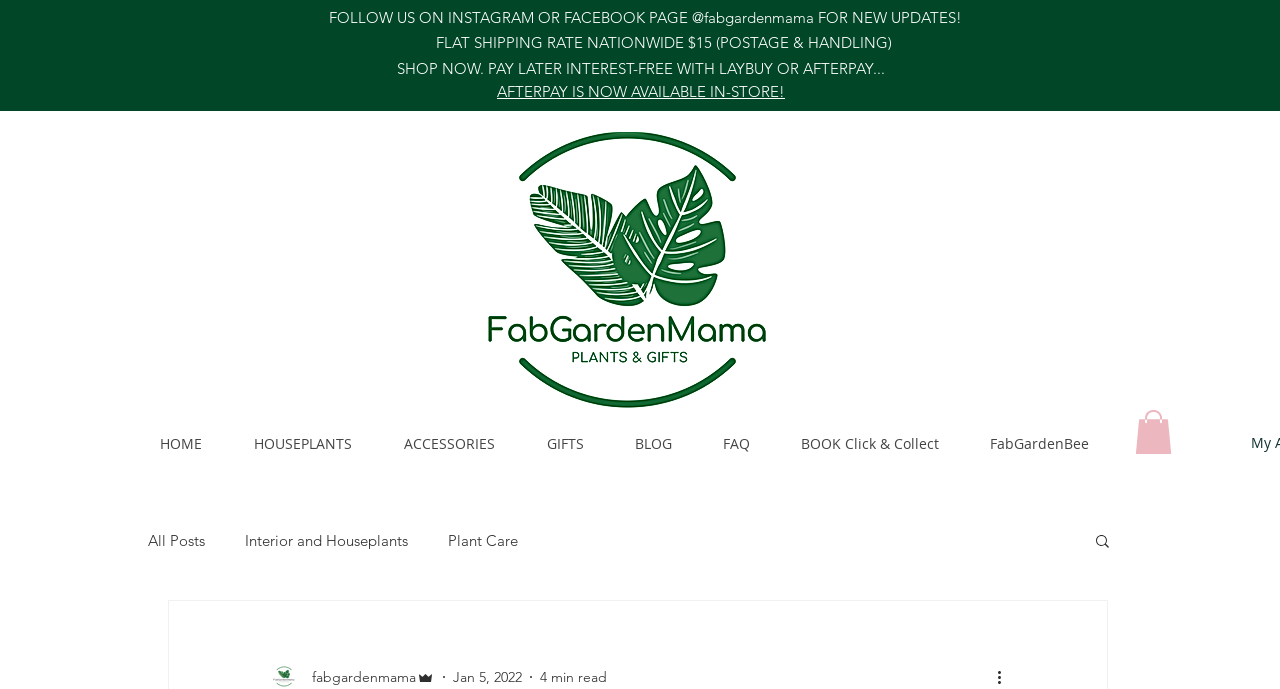Please specify the bounding box coordinates of the clickable region necessary for completing the following instruction: "Click the HOME link". The coordinates must consist of four float numbers between 0 and 1, i.e., [left, top, right, bottom].

None